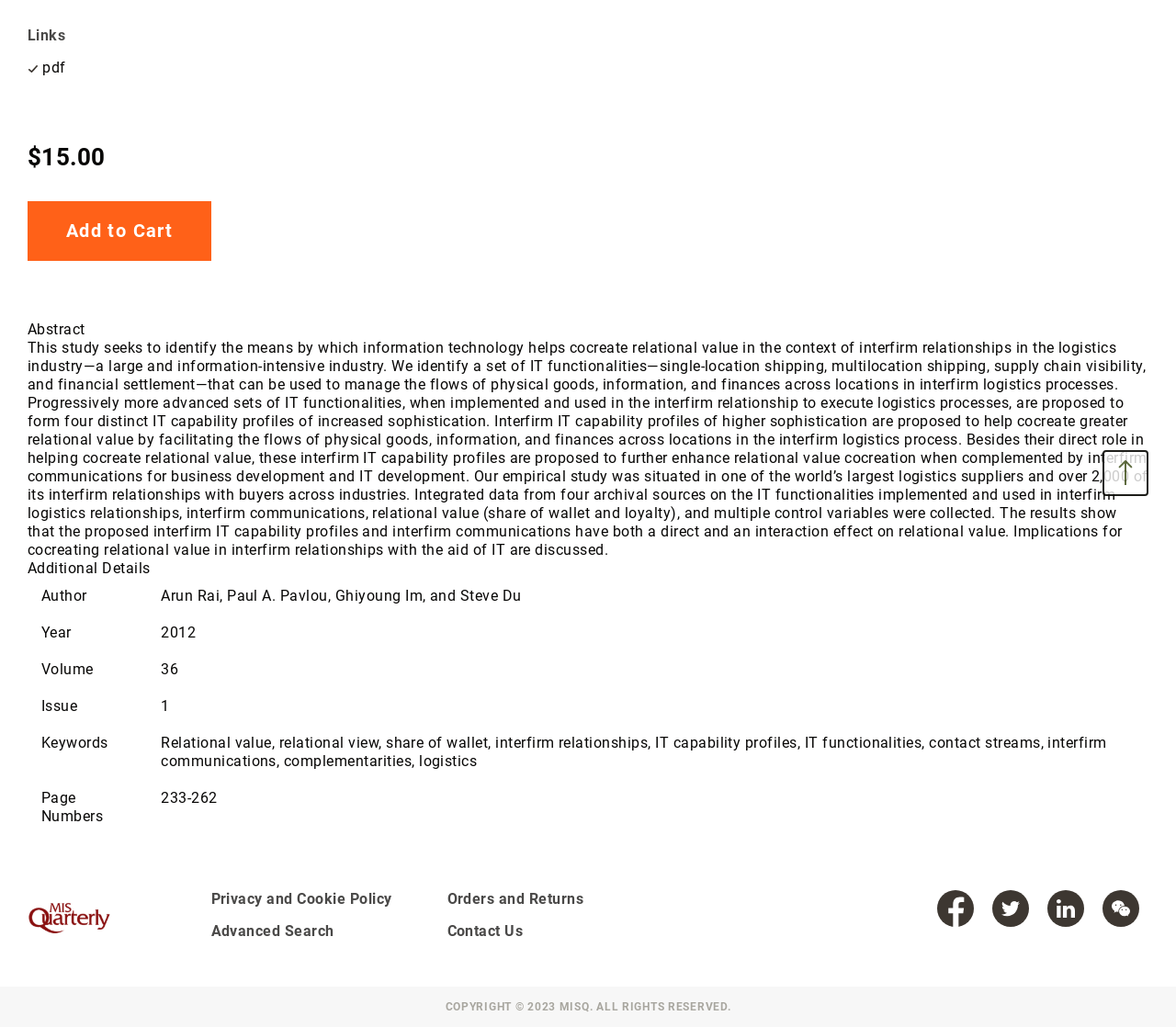Given the webpage screenshot and the description, determine the bounding box coordinates (top-left x, top-left y, bottom-right x, bottom-right y) that define the location of the UI element matching this description: Back to Top

[0.938, 0.438, 0.977, 0.483]